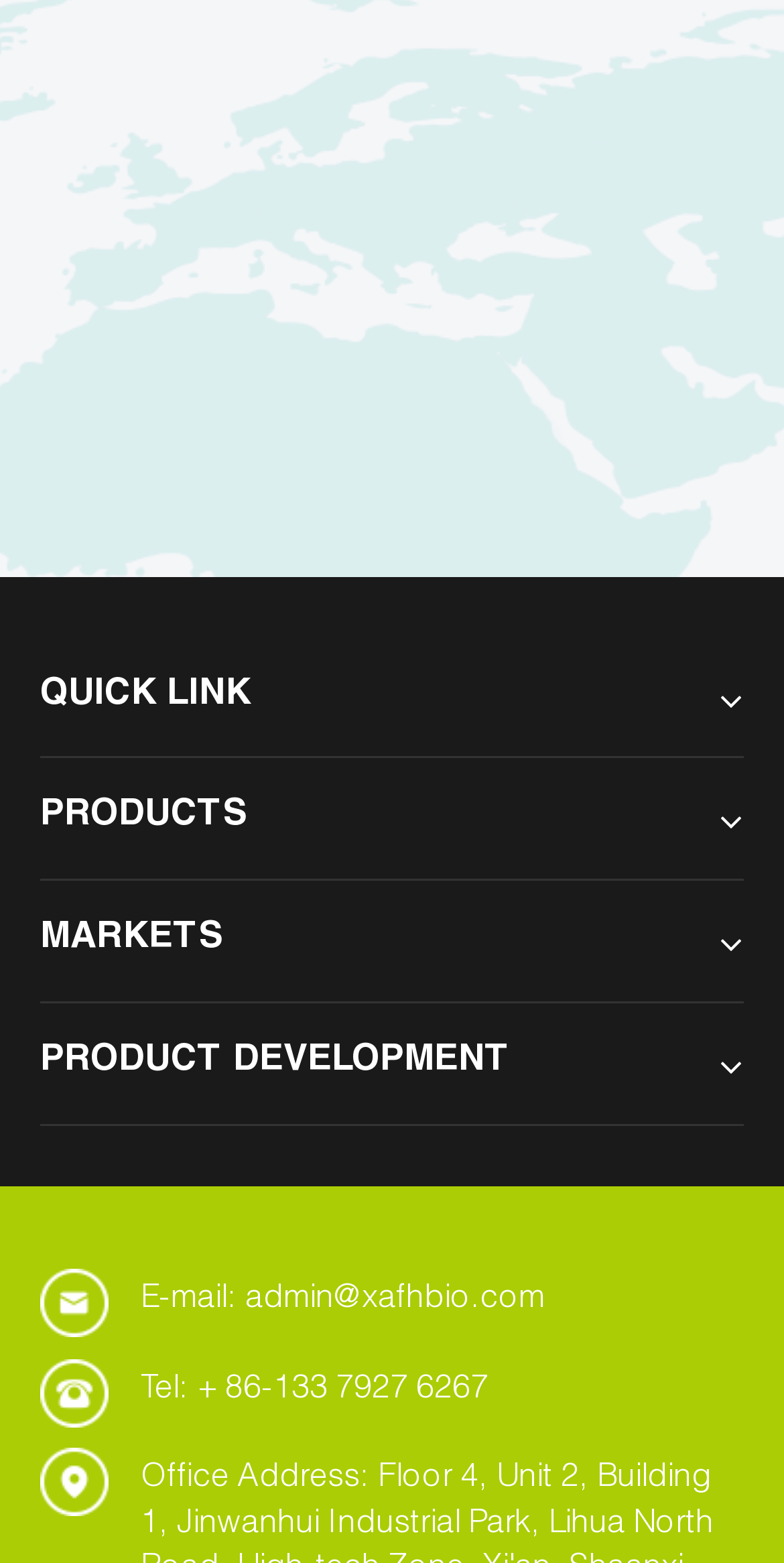Please find and report the bounding box coordinates of the element to click in order to perform the following action: "Go to About page". The coordinates should be expressed as four float numbers between 0 and 1, in the format [left, top, right, bottom].

[0.051, 0.559, 0.146, 0.592]